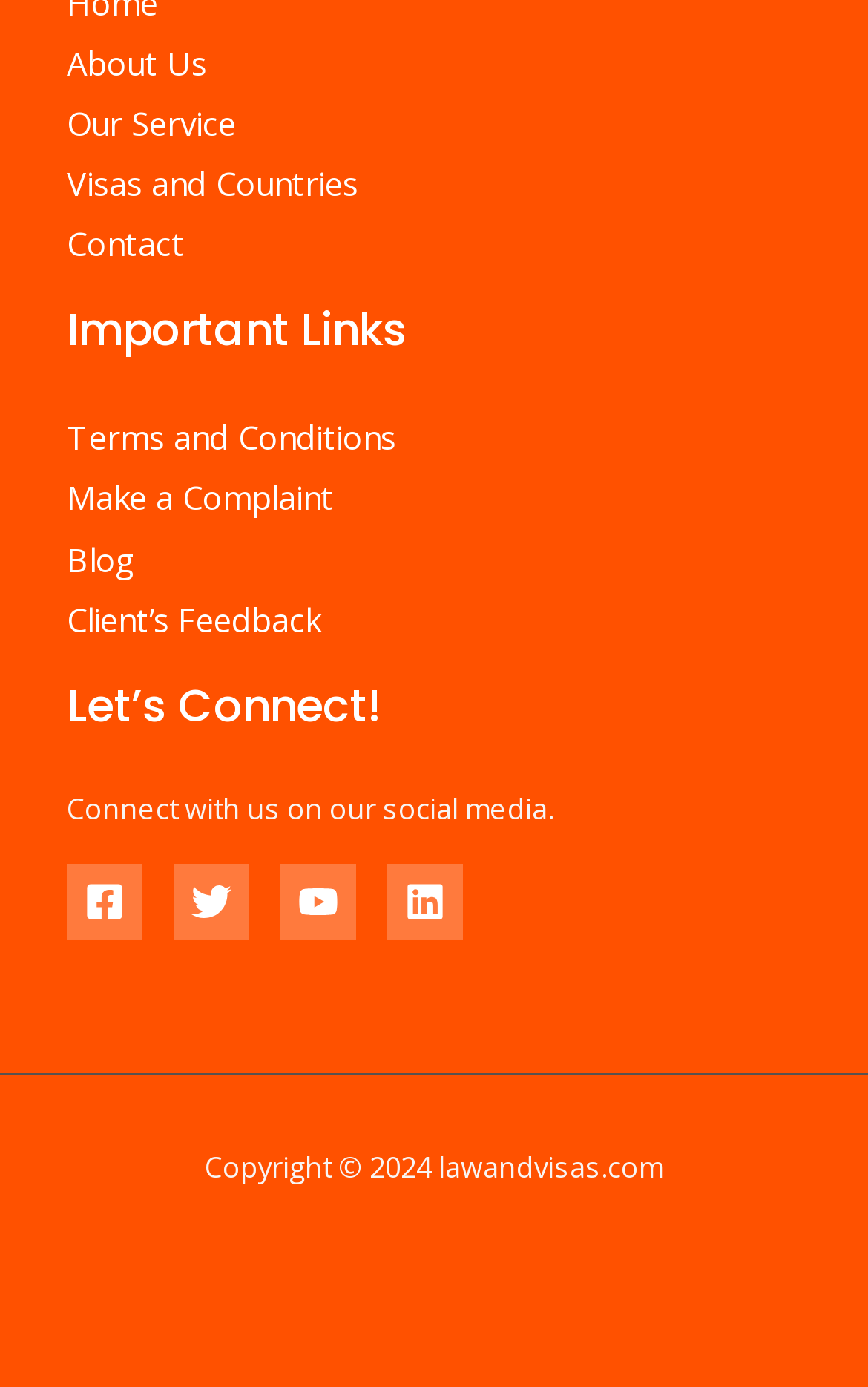How many links are in the footer?
Please respond to the question thoroughly and include all relevant details.

I counted the links in the footer section, which includes 'Terms and Conditions', 'Make a Complaint', 'Blog', 'Client’s Feedback', 'Facebook', 'Twitter', 'YouTube', 'Linkedin', and 'Copyright © 2024 lawandvisas.com'. There are 9 links in total.